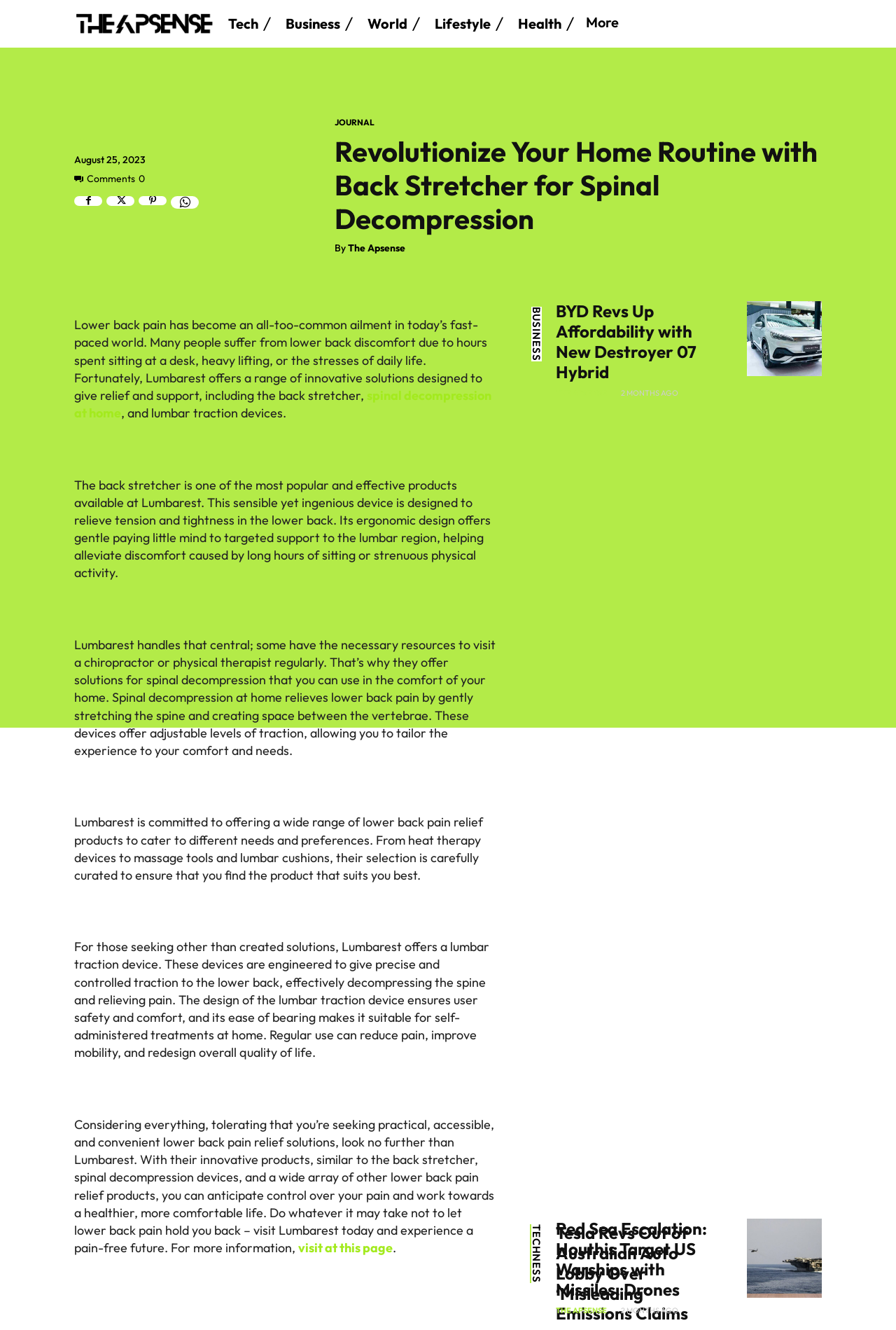Use the details in the image to answer the question thoroughly: 
What is spinal decompression?

The webpage explains that spinal decompression relieves lower back pain by gently stretching the spine and creating space between the vertebrae, and that Lumbarest offers devices that allow for adjustable levels of traction to tailor the experience to individual comfort and needs.